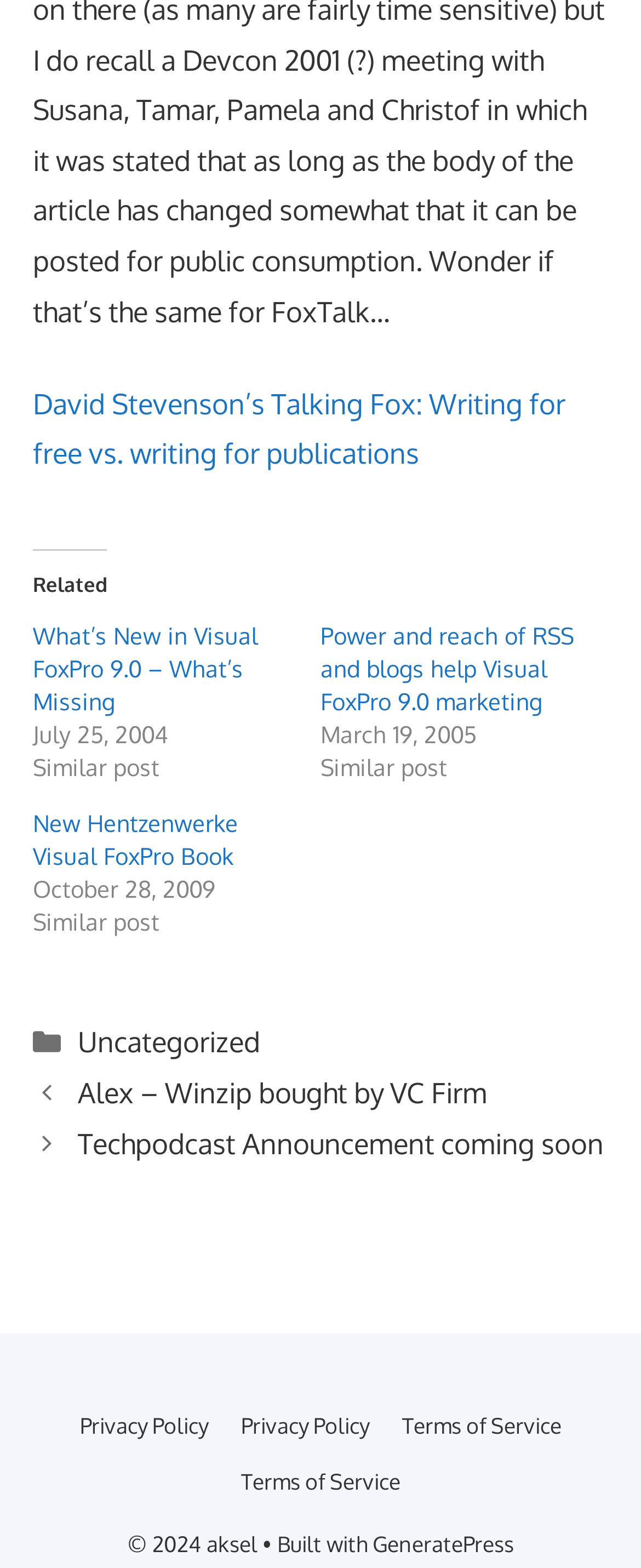What is the title of the first post?
Please provide a comprehensive answer based on the details in the screenshot.

The title of the first post can be found by looking at the link element with the text 'David Stevenson’s Talking Fox: Writing for free vs. writing for publications' which is located at the top of the webpage.